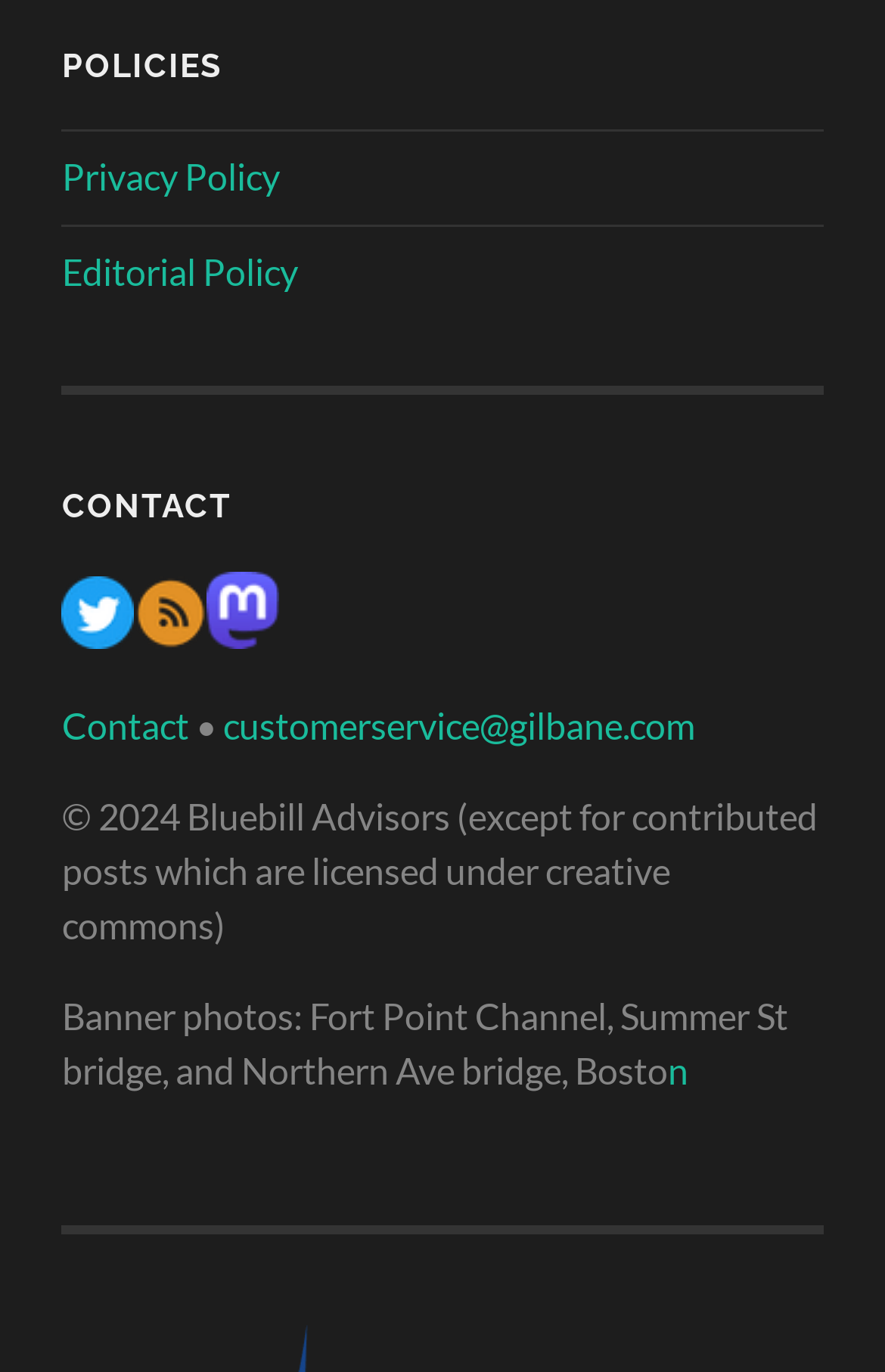What is the purpose of the 'customerservice@gilbane.com' link?
Answer the question in a detailed and comprehensive manner.

The link 'customerservice@gilbane.com' is likely a contact email address, which can be used to reach out to the customer service team for any queries or issues.